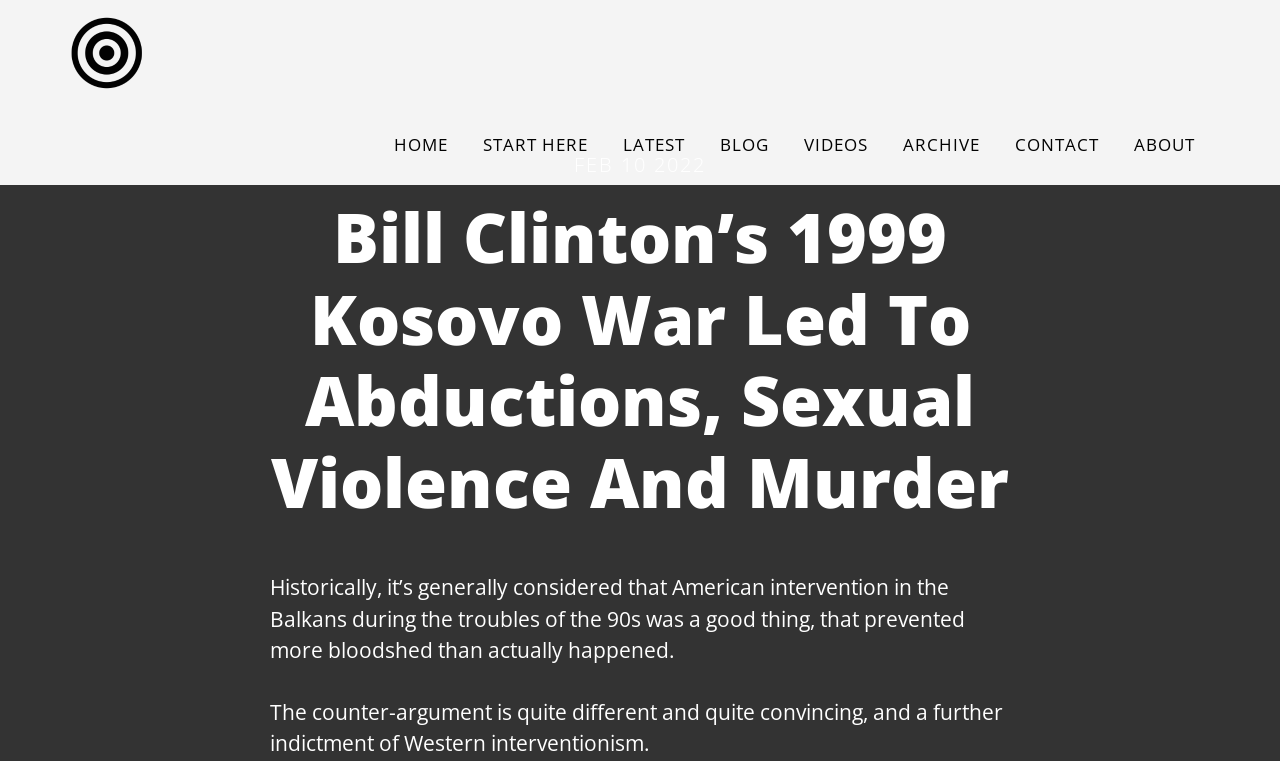Please locate the bounding box coordinates of the element that should be clicked to complete the given instruction: "Read the blog".

None